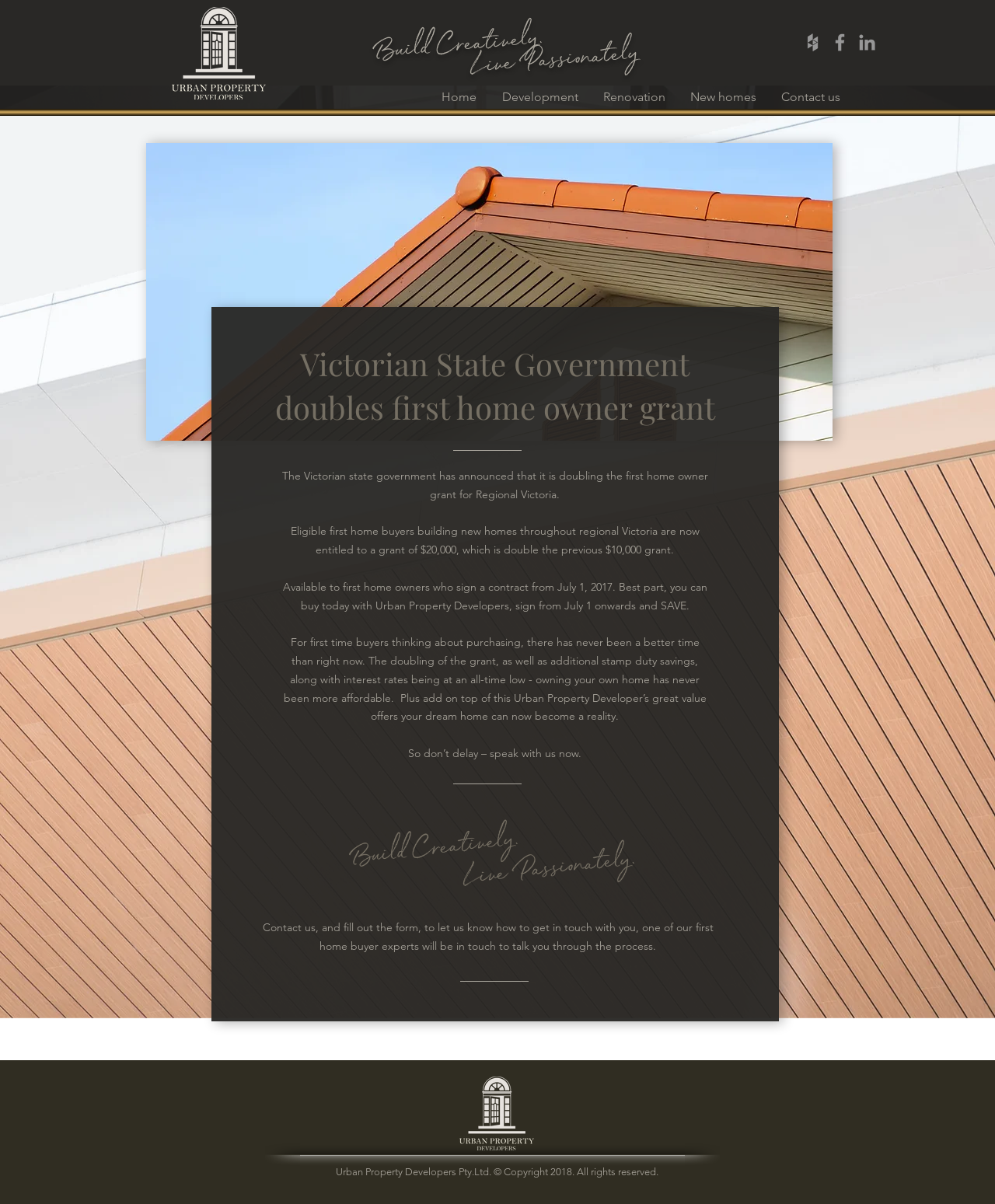What is the slogan of Urban Property Developers?
Look at the image and construct a detailed response to the question.

The slogan of Urban Property Developers is 'Build Creatively. Live Passionately.' which is mentioned twice on the webpage, once at the top and once at the bottom. It seems to be a core value or motto of the company.